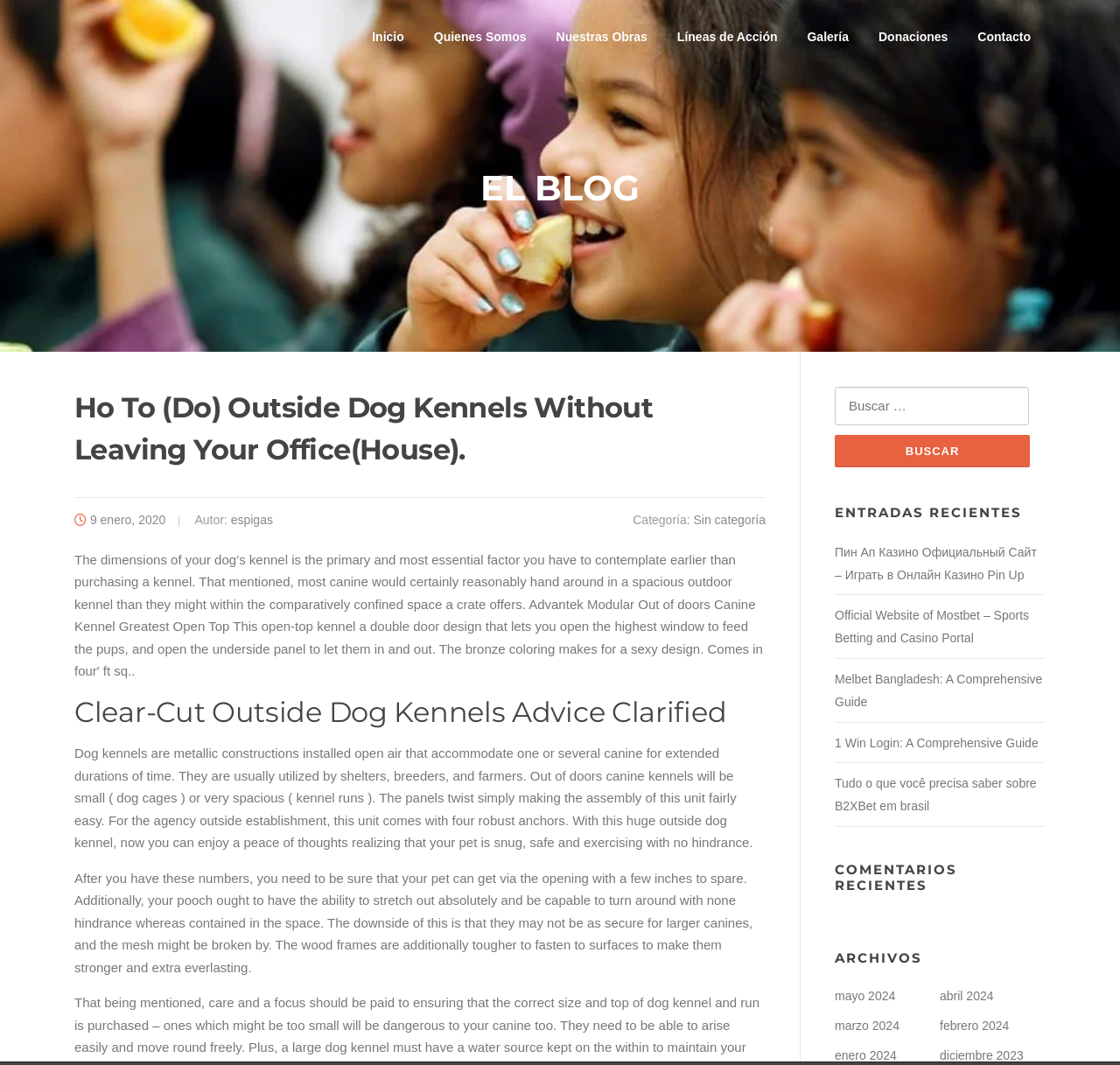Determine the bounding box coordinates for the HTML element described here: "Contacto".

[0.86, 0.0, 0.934, 0.07]